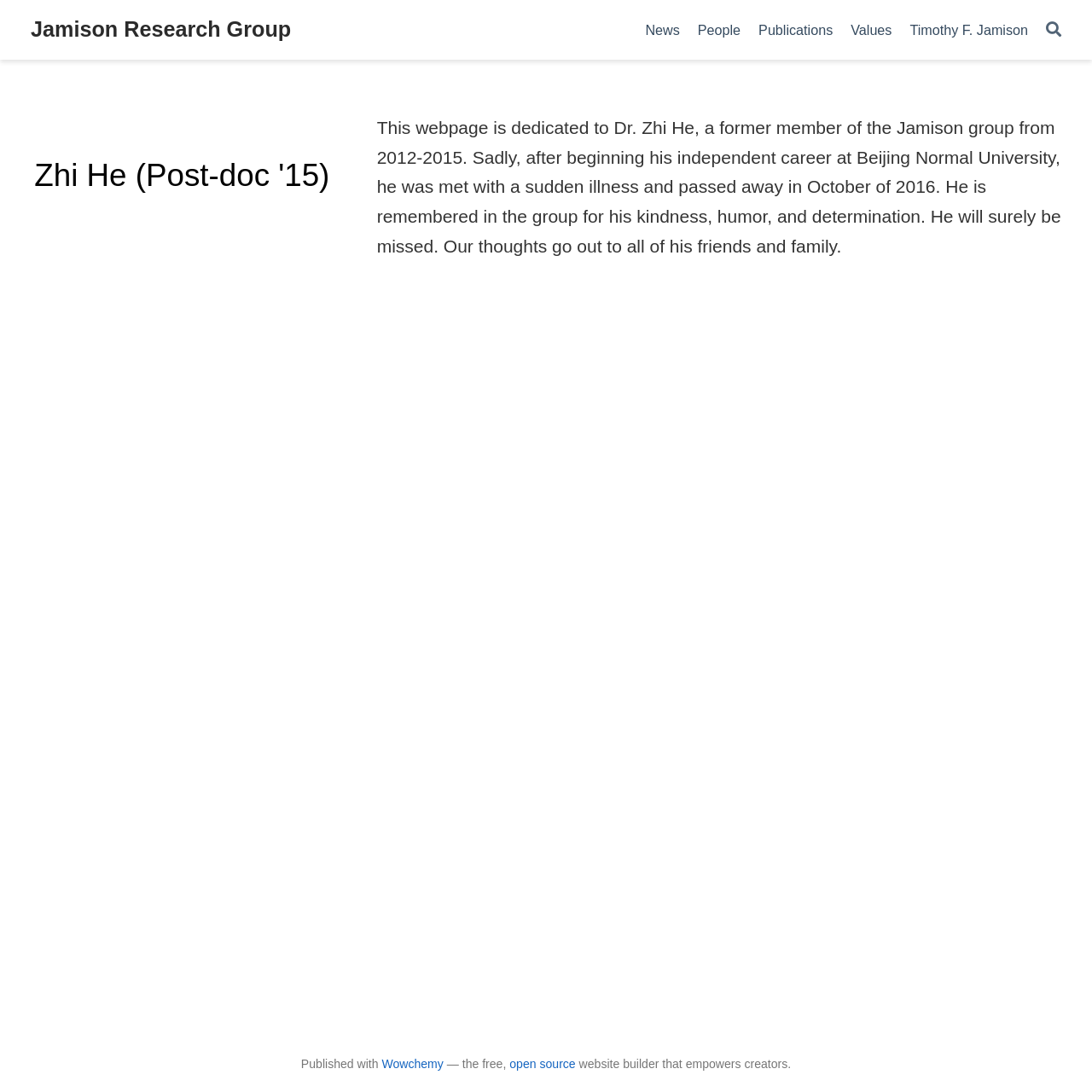Please identify the bounding box coordinates of the clickable element to fulfill the following instruction: "read the news". The coordinates should be four float numbers between 0 and 1, i.e., [left, top, right, bottom].

[0.583, 0.011, 0.631, 0.043]